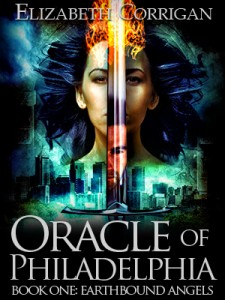Use a single word or phrase to answer the question: 
What is the setting of the story?

Urban fantasy setting